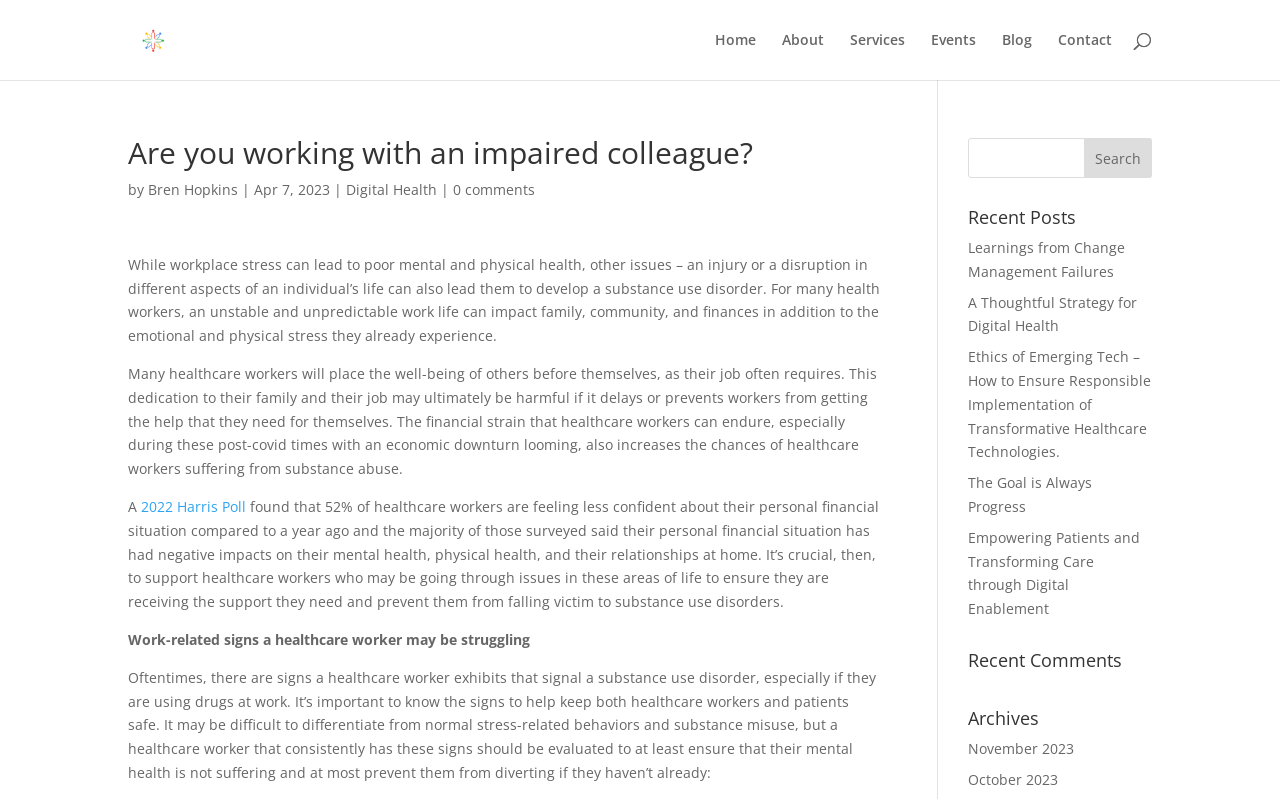Please specify the bounding box coordinates of the area that should be clicked to accomplish the following instruction: "Go to the home page". The coordinates should consist of four float numbers between 0 and 1, i.e., [left, top, right, bottom].

[0.559, 0.041, 0.591, 0.1]